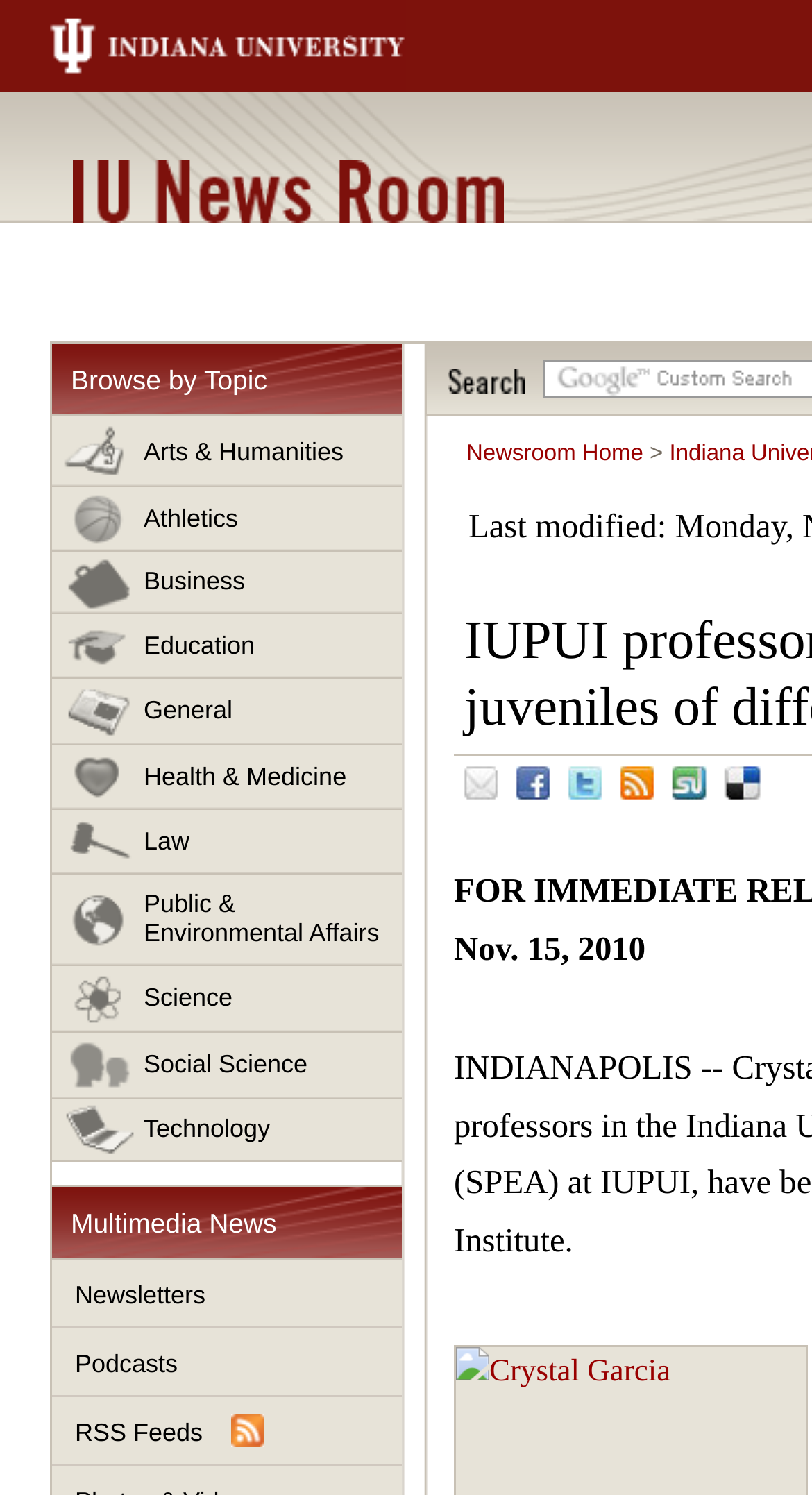Locate the bounding box coordinates of the element you need to click to accomplish the task described by this instruction: "Search".

[0.551, 0.247, 0.646, 0.263]